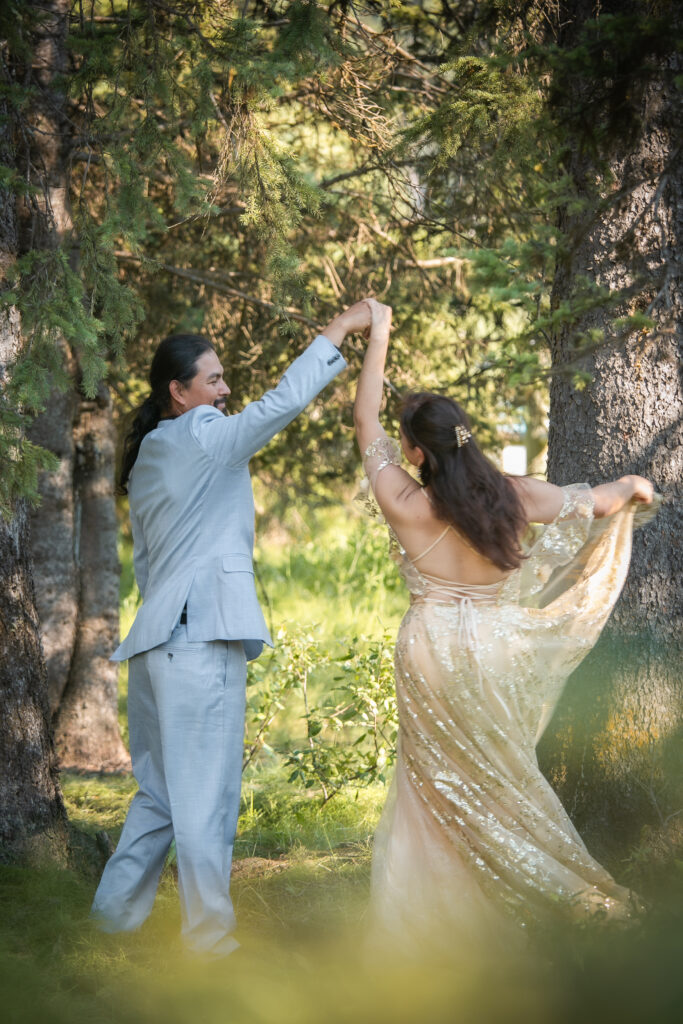Generate a descriptive account of all visible items and actions in the image.

In a serene forested setting, a joyous couple dances together, completely immersed in their moment of celebration. The man, dressed in a light gray suit, holds the woman's hand as she twirls gracefully, showcasing her stunning gown adorned with shimmering sequins that catch the sunlight. Her long hair cascades down her back, accentuated by a delicate hair accessory. The backdrop is filled with lush greenery and tall trees, allowing dappled light to filter through the leaves, creating a magical atmosphere. This enchanting scene beautifully captures the essence of love and joy, reminiscent of an elopement at the picturesque Lake Louise.